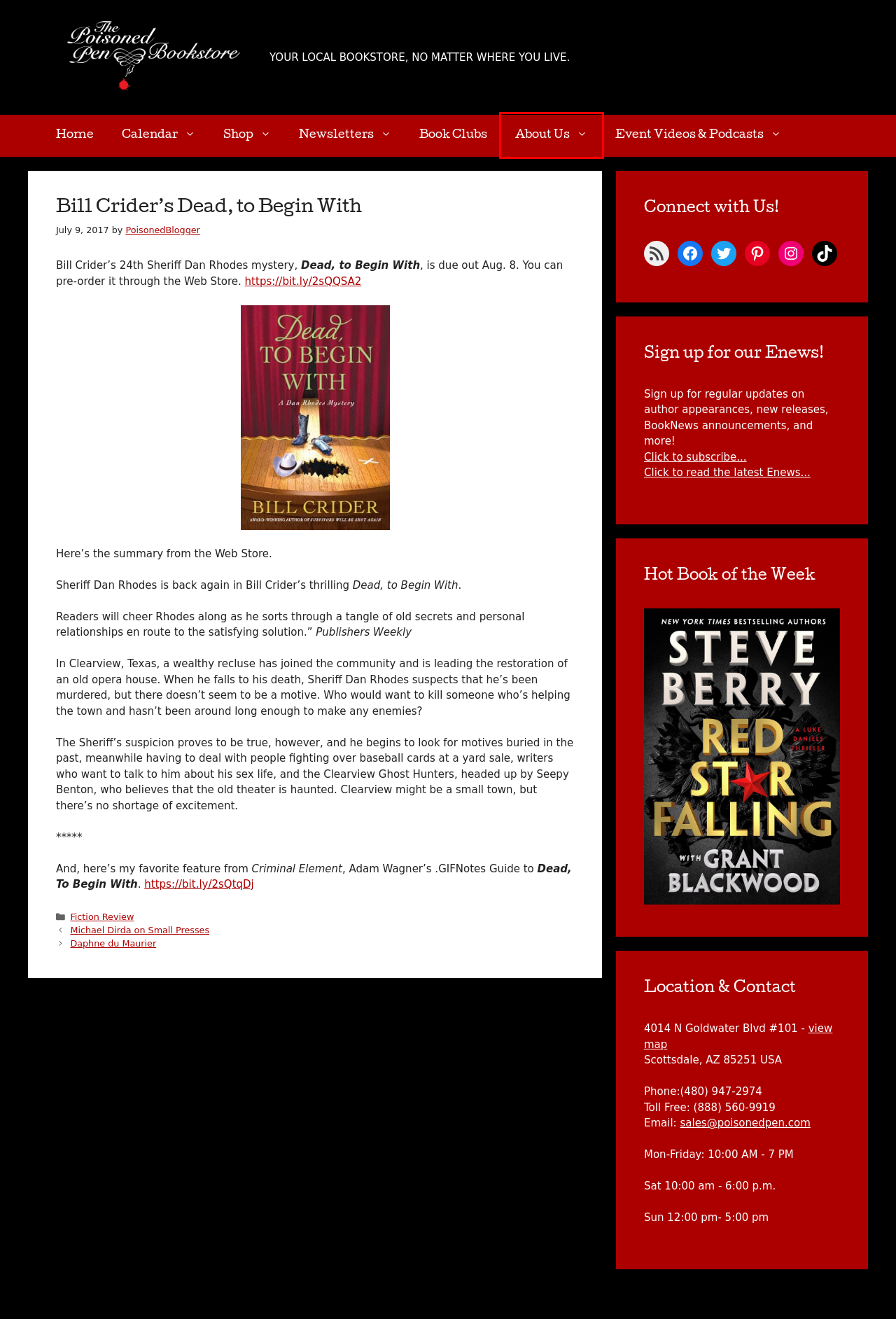Check out the screenshot of a webpage with a red rectangle bounding box. Select the best fitting webpage description that aligns with the new webpage after clicking the element inside the bounding box. Here are the candidates:
A. June Booknews, Club Picks, Events to June 6
B. Red Star Falling
C. Daphne du Maurier – The Poisoned Pen Bookstore
D. Dead, to Begin With by Bill Crider: A Visual Guide - Criminal Element
E. PoisonedBlogger – The Poisoned Pen Bookstore
F. Blog – The Poisoned Pen Bookstore
G. Subscribe – The Poisoned Pen Bookstore
H. About Us – The Poisoned Pen Bookstore

H